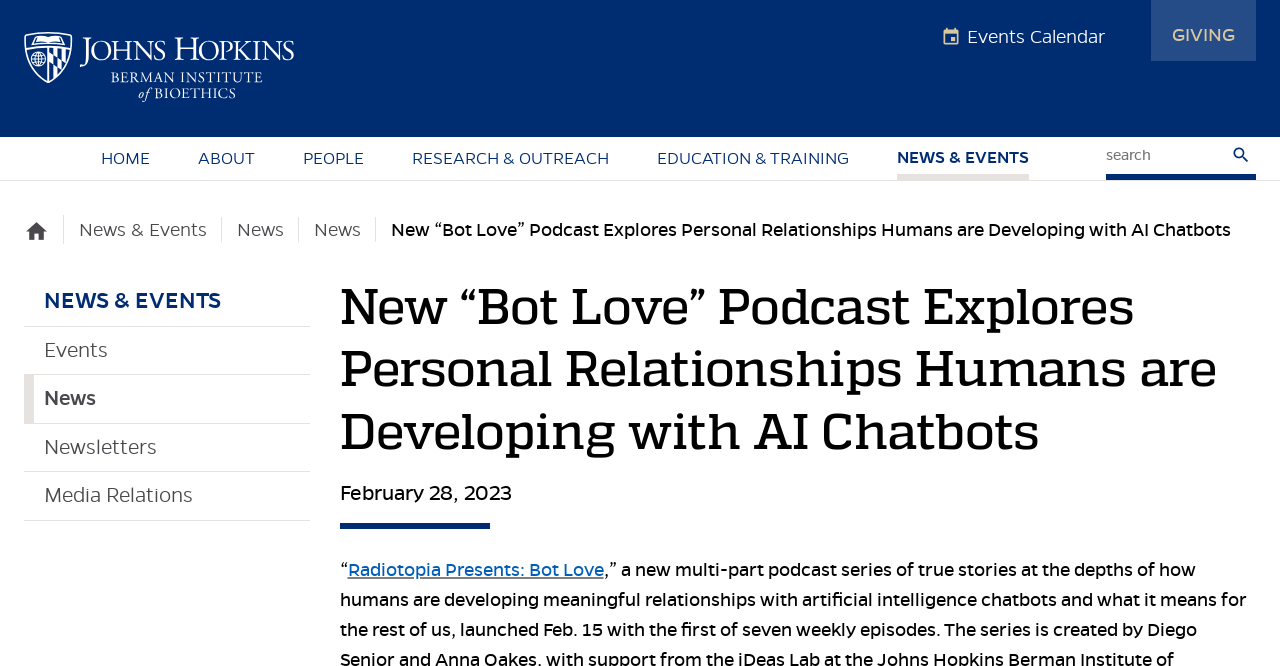What is the date of the podcast release?
Use the information from the image to give a detailed answer to the question.

The date of the podcast release can be found below the title of the podcast, where it is written as 'February 28, 2023'.